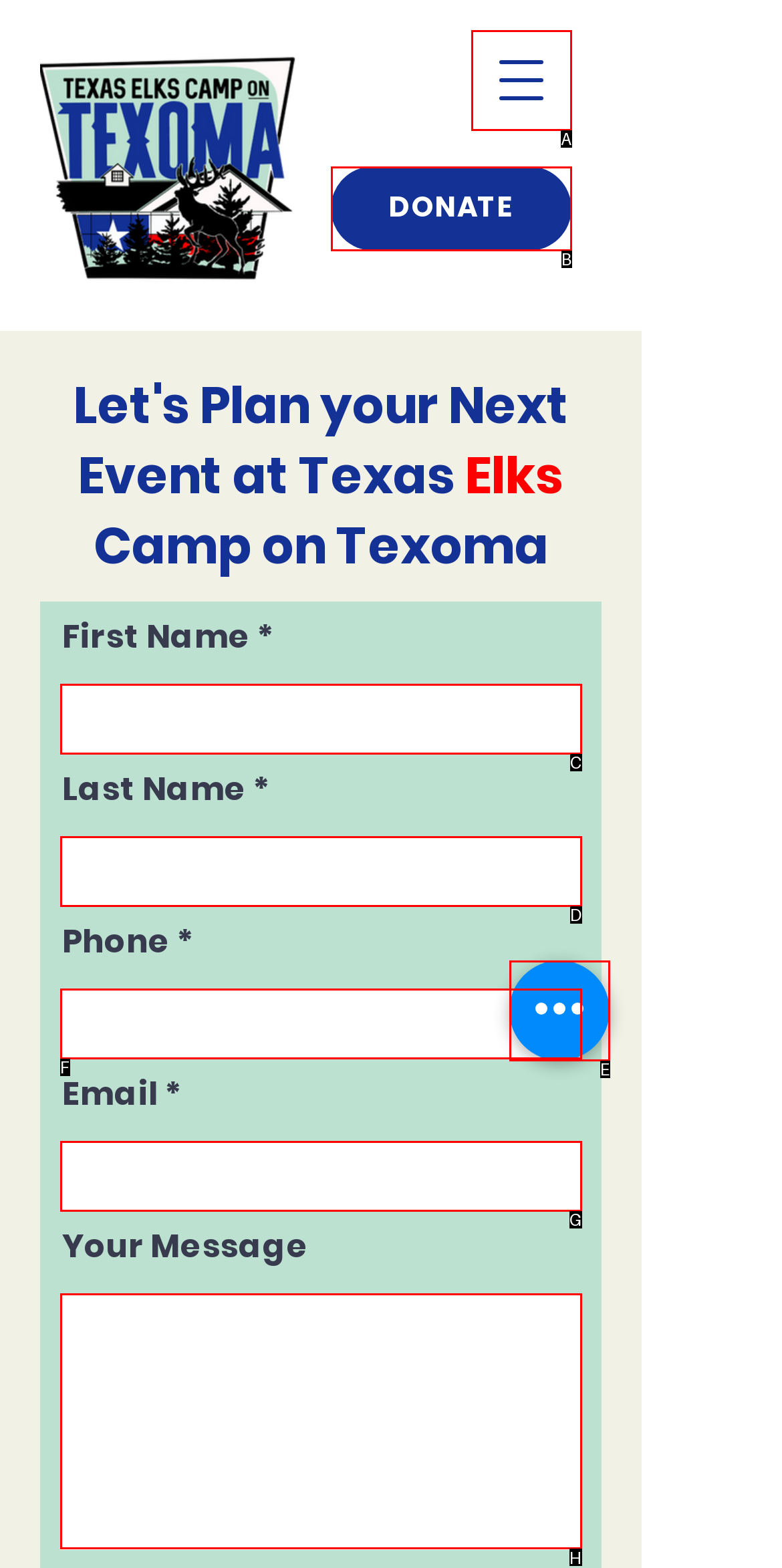Select the letter of the option that should be clicked to achieve the specified task: Type a message. Respond with just the letter.

H